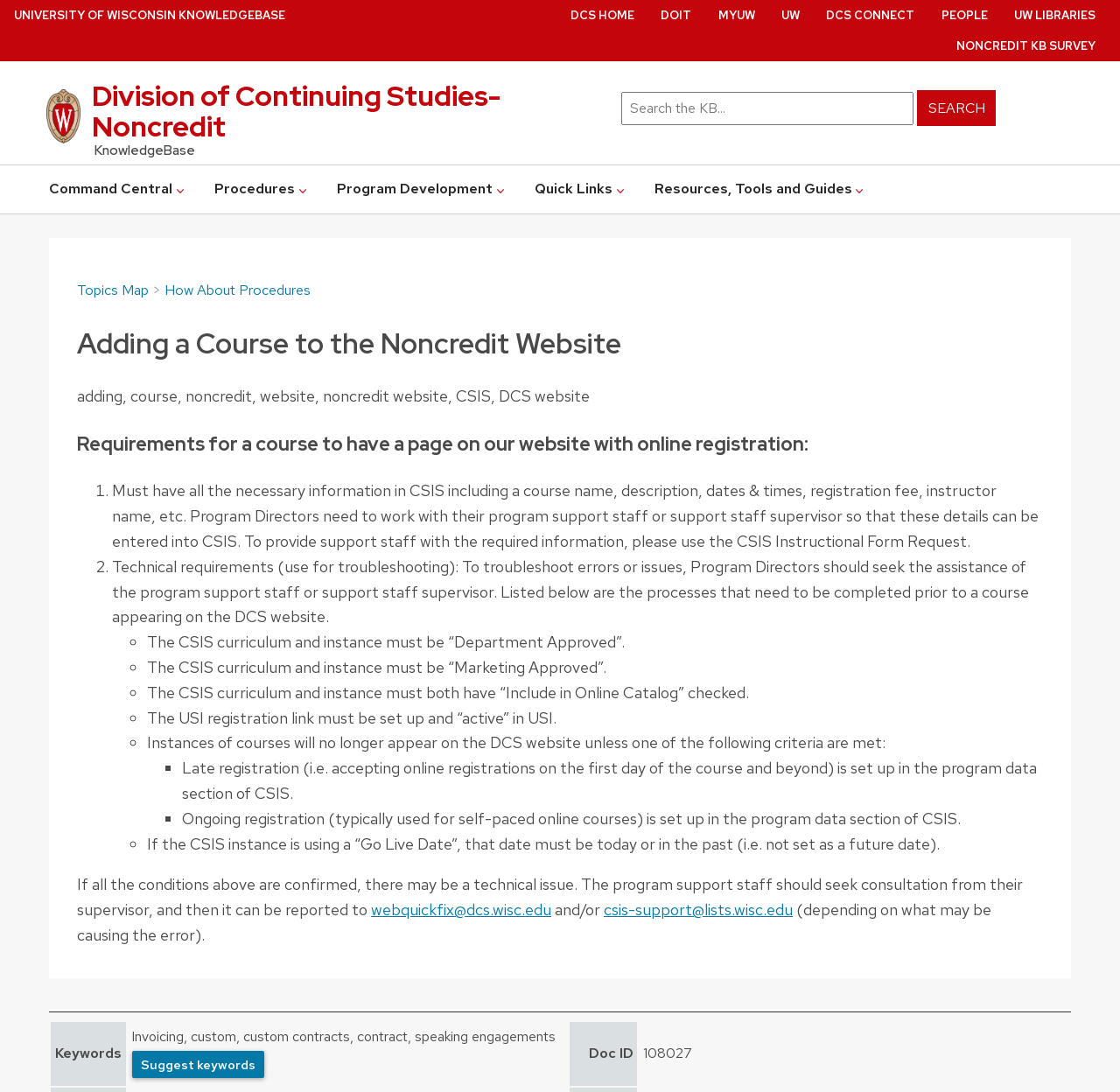Please identify the bounding box coordinates of the element on the webpage that should be clicked to follow this instruction: "Go to the 'NONCREDIT KB SURVEY' page". The bounding box coordinates should be given as four float numbers between 0 and 1, formatted as [left, top, right, bottom].

[0.854, 0.035, 0.978, 0.049]